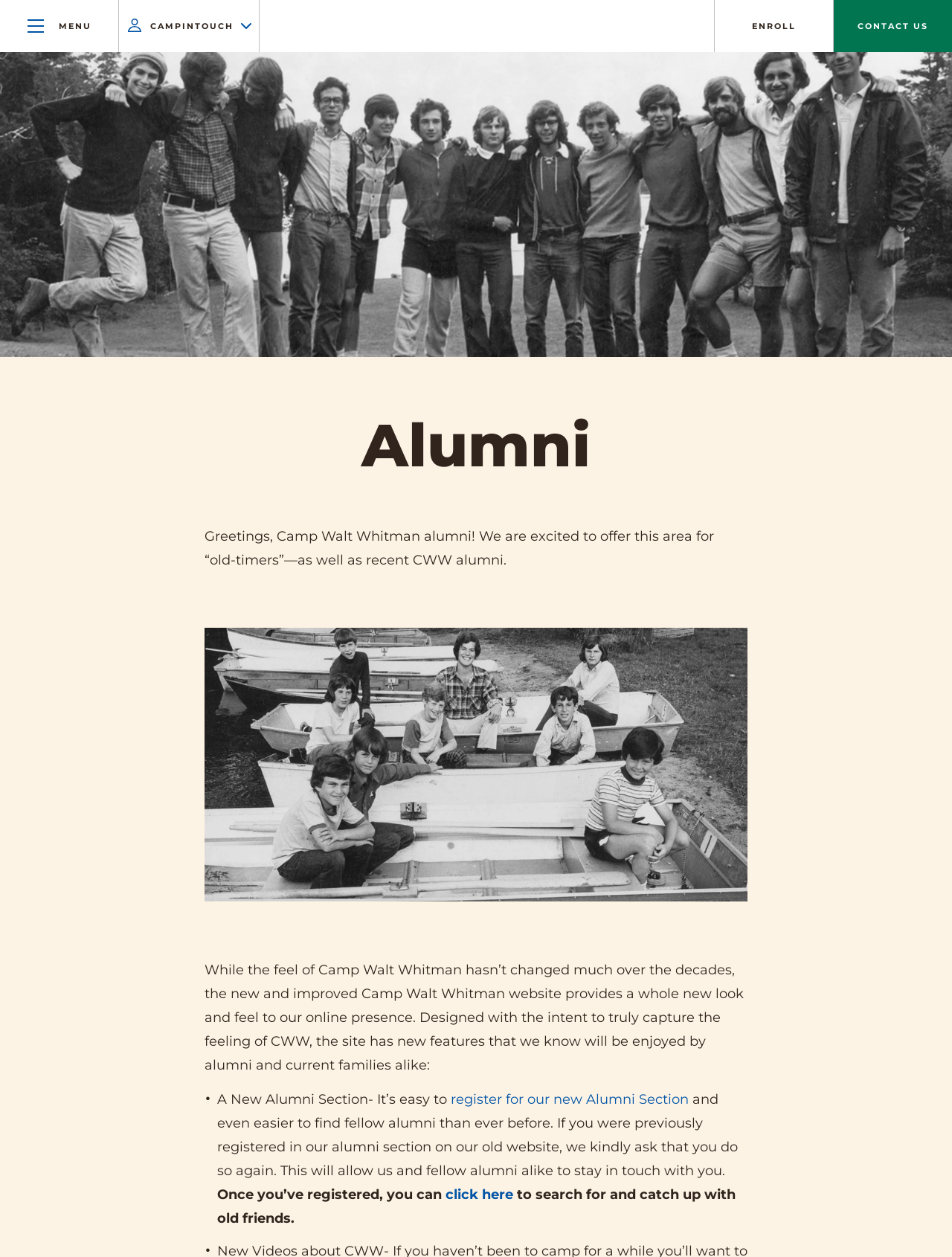How can one get in touch with the camp?
Relying on the image, give a concise answer in one word or a brief phrase.

Through phone or online forms